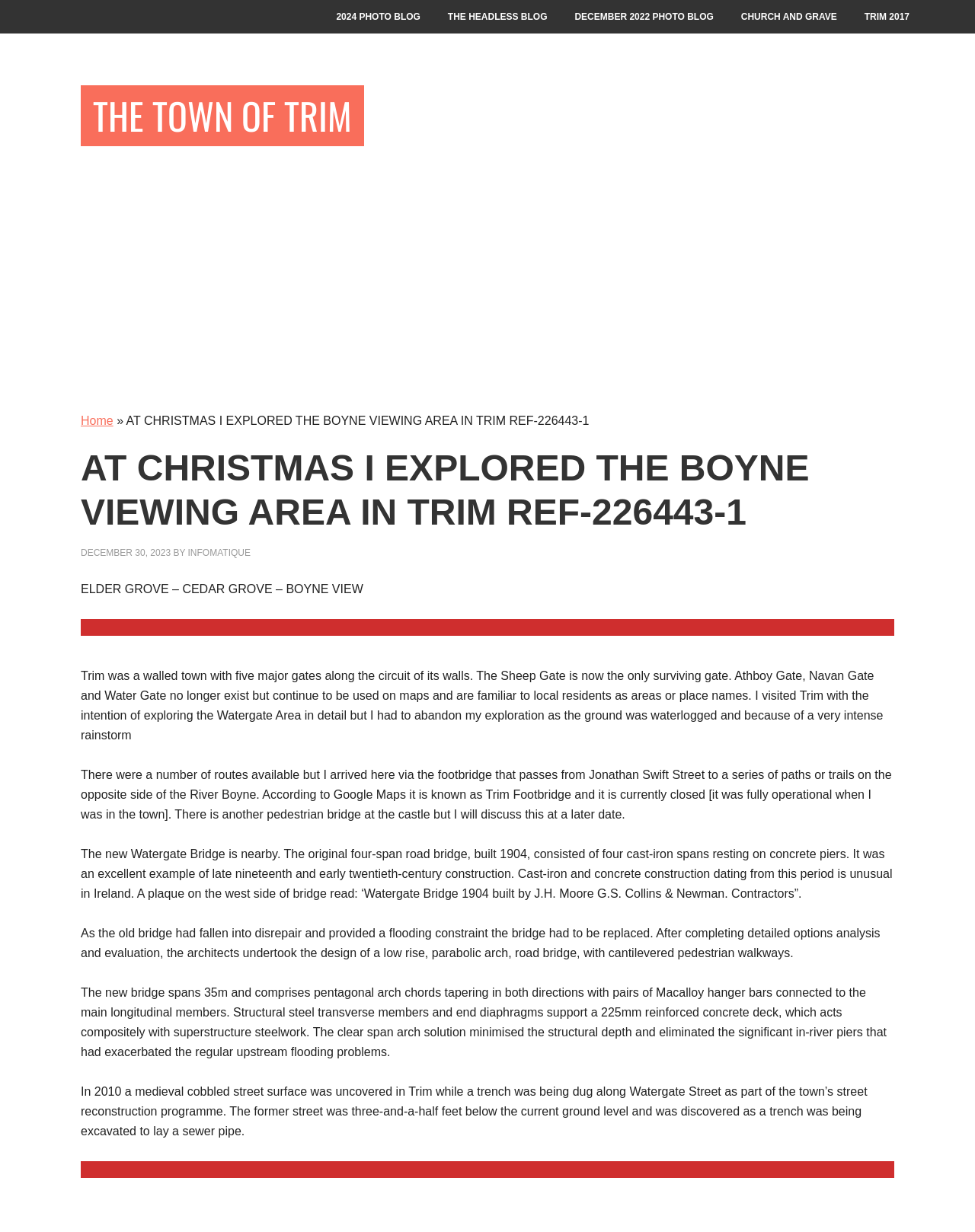How many major gates did Trim have?
Carefully examine the image and provide a detailed answer to the question.

The answer can be found in the text 'Trim was a walled town with five major gates along the circuit of its walls.' which provides information about the town's history and architecture.